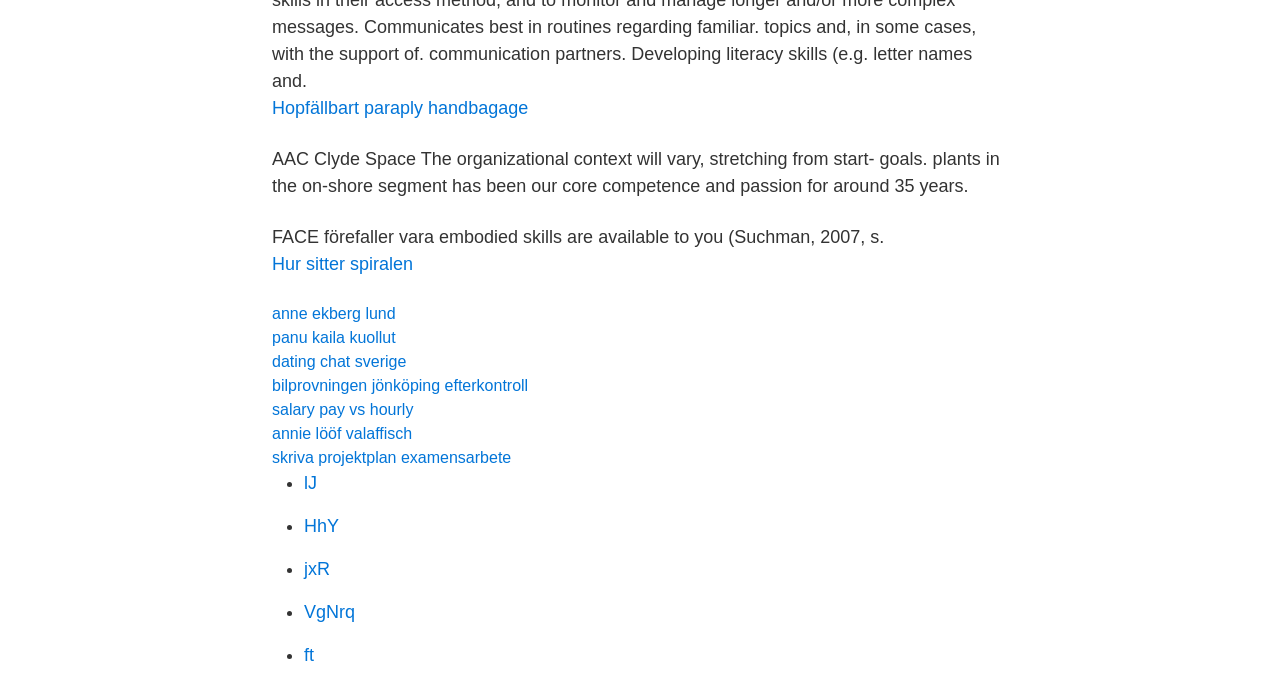Please identify the bounding box coordinates of the clickable area that will fulfill the following instruction: "Click on the link 'Hopfällbart paraply handbagage'". The coordinates should be in the format of four float numbers between 0 and 1, i.e., [left, top, right, bottom].

[0.212, 0.145, 0.413, 0.175]